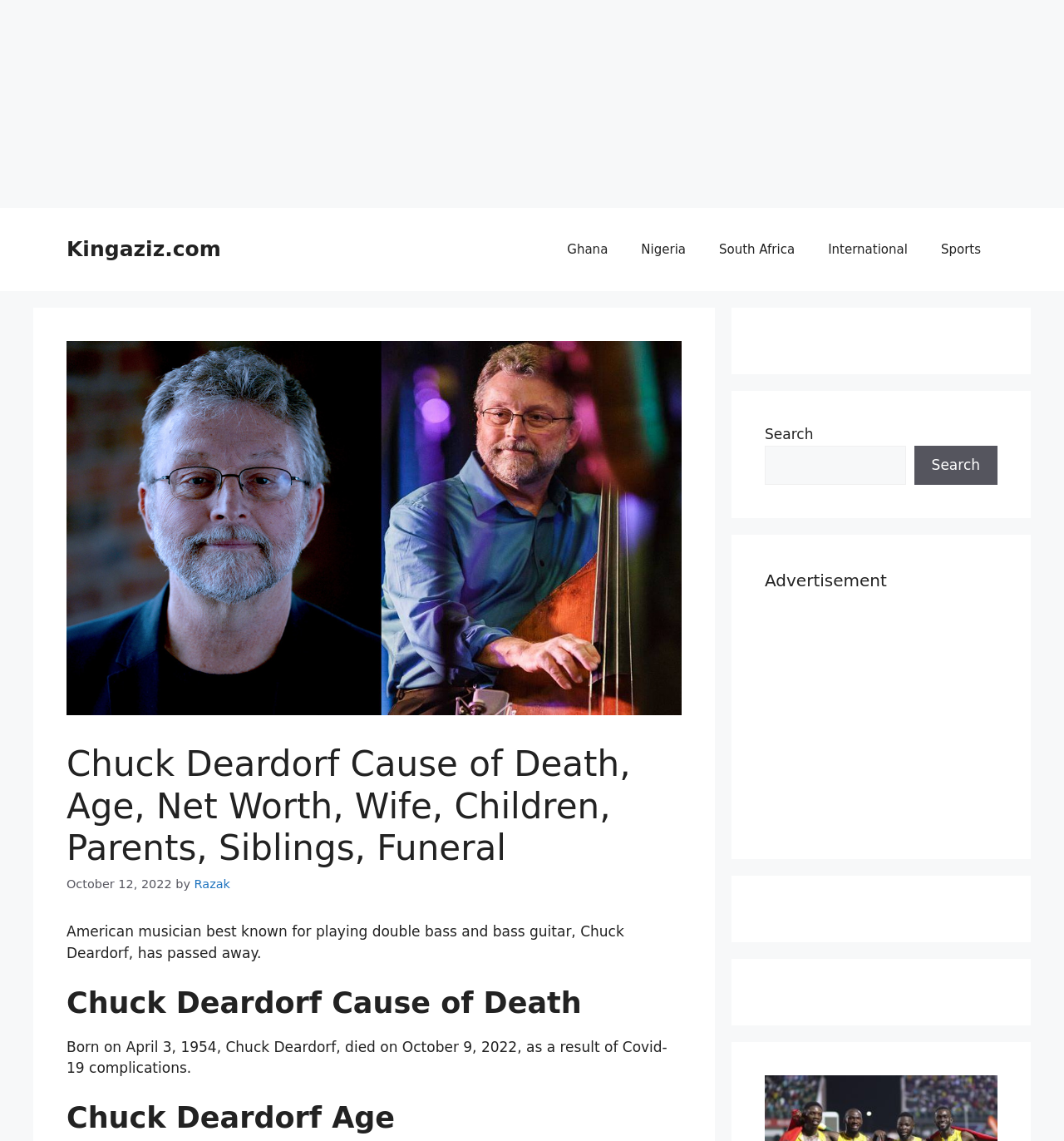Give an extensive and precise description of the webpage.

The webpage is about Chuck Deardorf, an American musician who has passed away. At the top of the page, there is a banner with the site's name, "Kingaziz.com", and a navigation menu with links to different countries and categories, such as Ghana, Nigeria, South Africa, International, and Sports.

Below the navigation menu, there is a large image of Chuck Deardorf, taking up most of the width of the page. Above the image, there is a header section with a heading that reads "Chuck Deardorf Cause of Death, Age, Net Worth, Wife, Children, Parents, Siblings, Funeral". Next to the heading, there is a timestamp indicating that the article was published on October 12, 2022, by an author named Razak.

The main content of the page is divided into sections, each with its own heading. The first section is about Chuck Deardorf's cause of death, which is stated to be Covid-19 complications. The second section is about his age, which is not explicitly stated but can be calculated based on his birthdate, April 3, 1954.

To the right of the main content, there are several complementary sections, including a search bar with a button, and several sections labeled as "Advertisement". These sections take up about a third of the page's width and are stacked vertically.